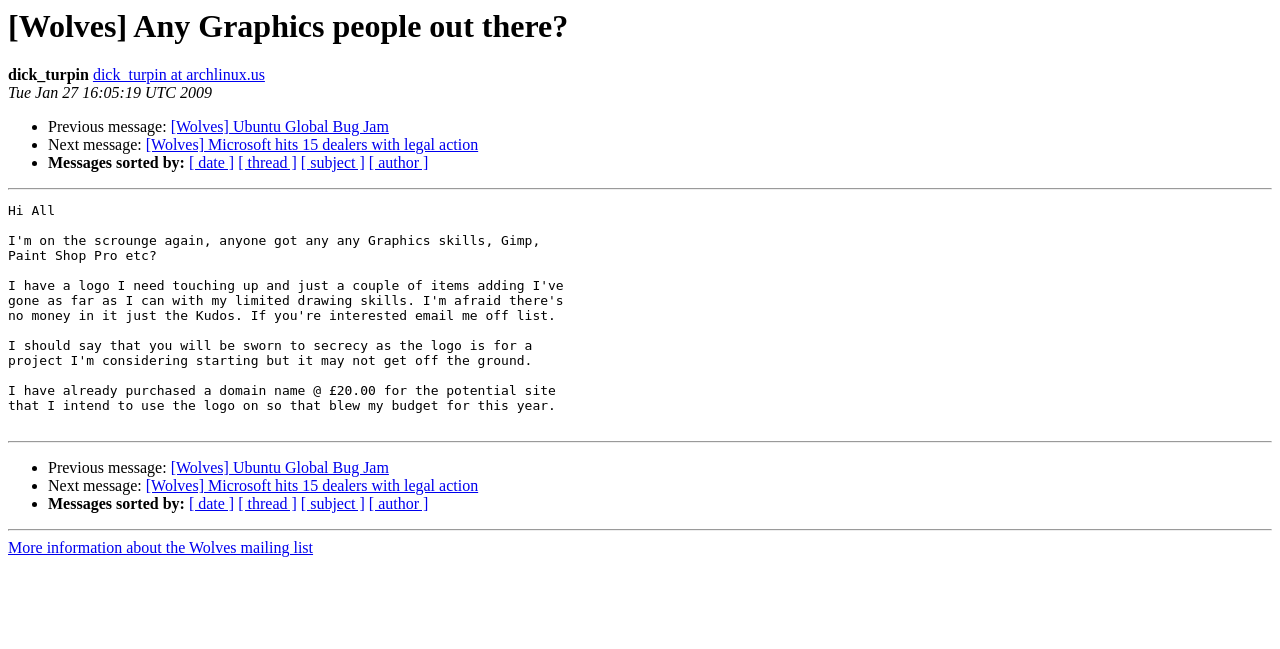Determine the main headline of the webpage and provide its text.

[Wolves] Any Graphics people out there?